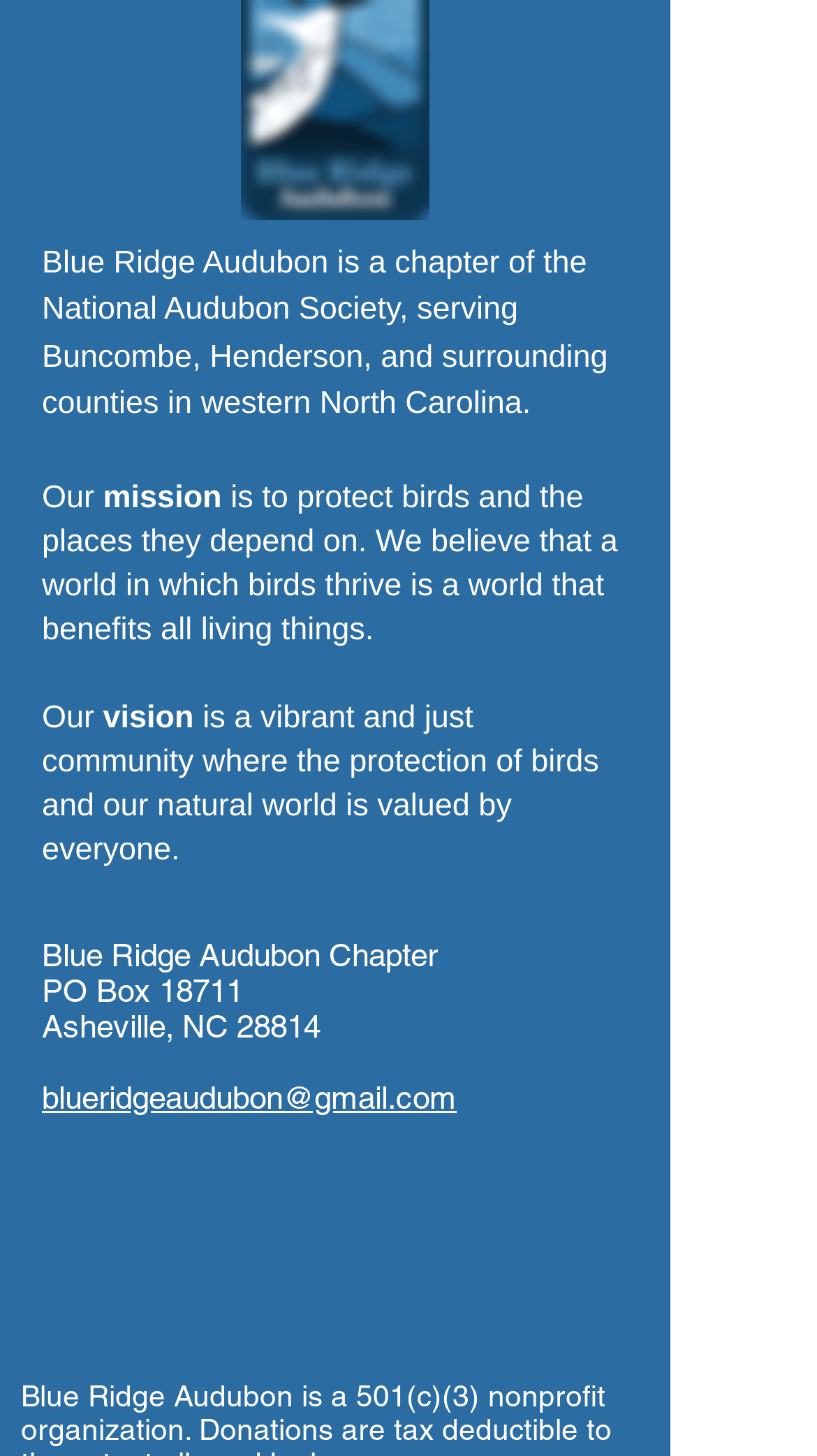Determine the bounding box coordinates for the UI element matching this description: "blueridgeaudubon@gmail.com".

[0.051, 0.741, 0.559, 0.766]